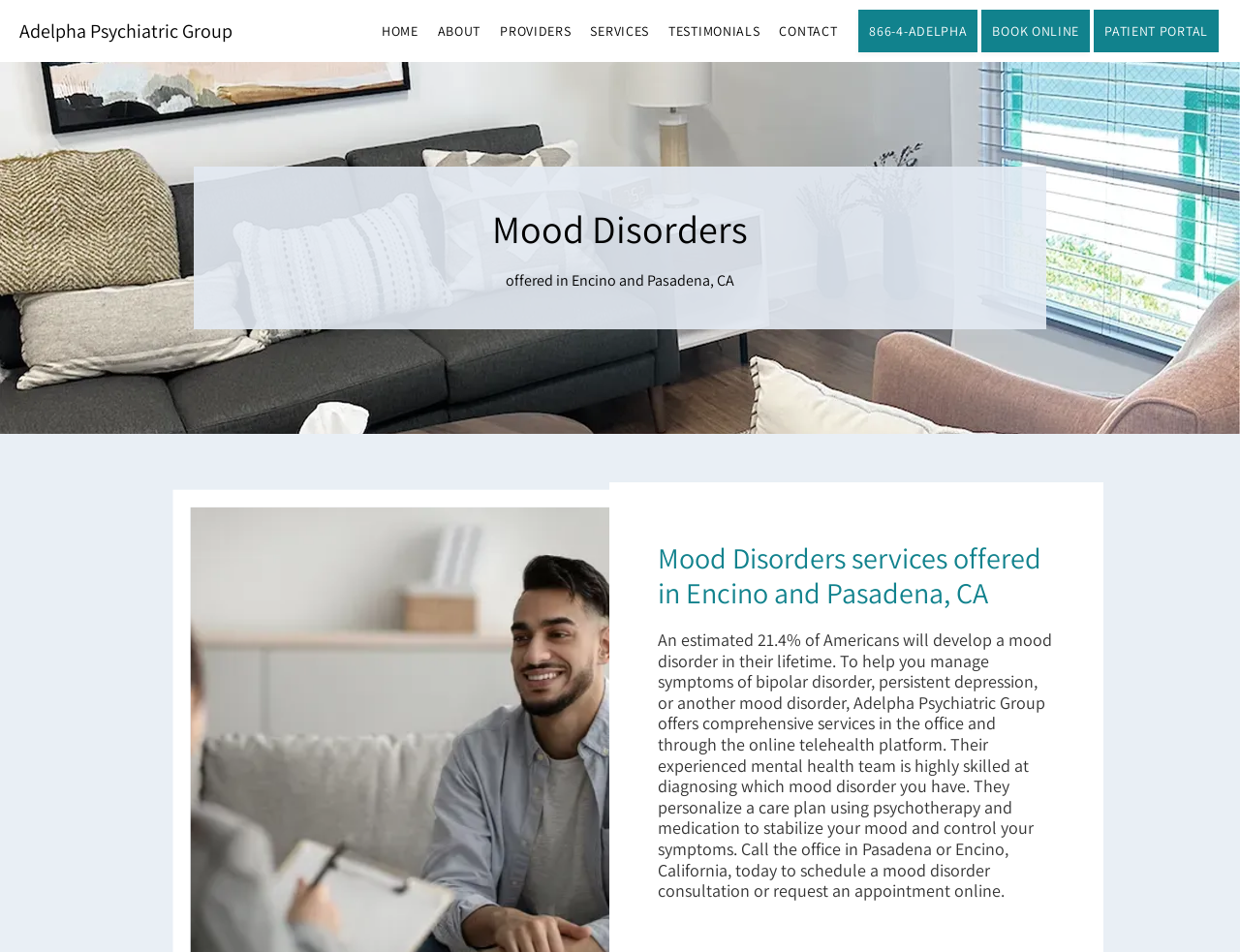Respond to the following question using a concise word or phrase: 
What is the purpose of the 'BOOK ONLINE' link?

To book an appointment